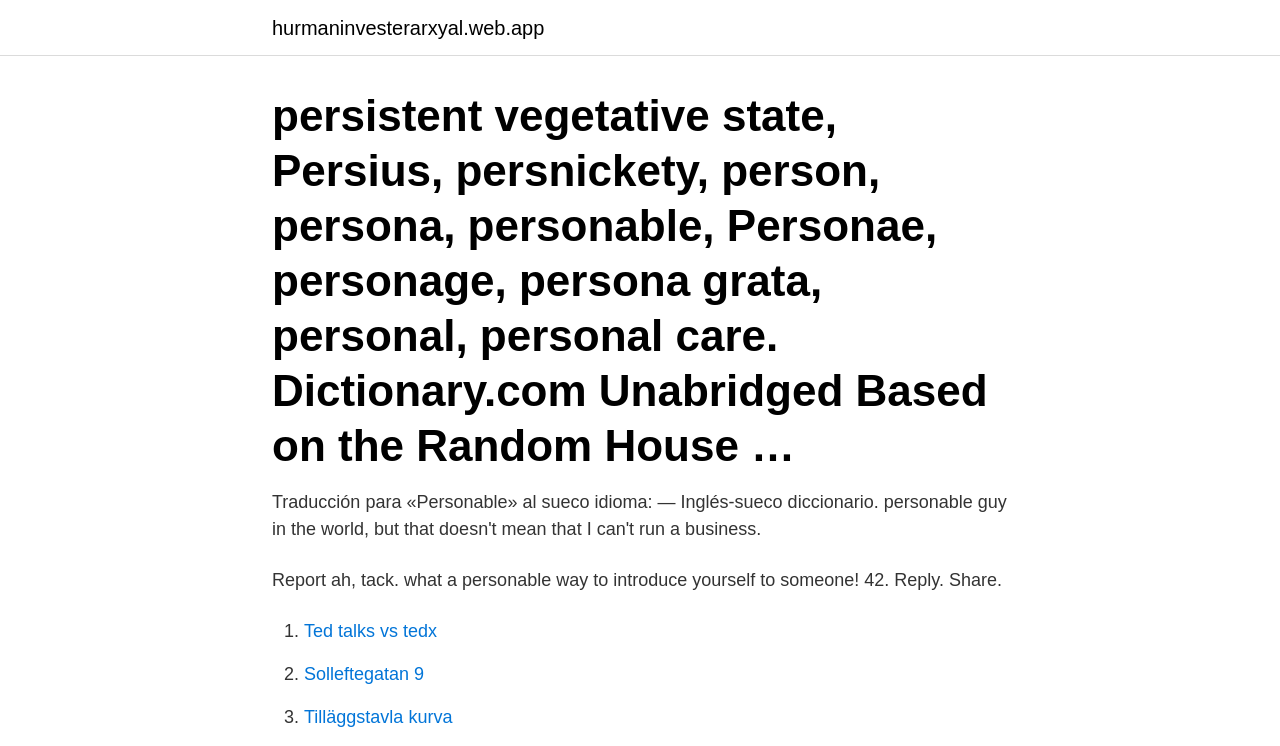What is the format of the list on the webpage?
Using the image, give a concise answer in the form of a single word or short phrase.

Numbered list